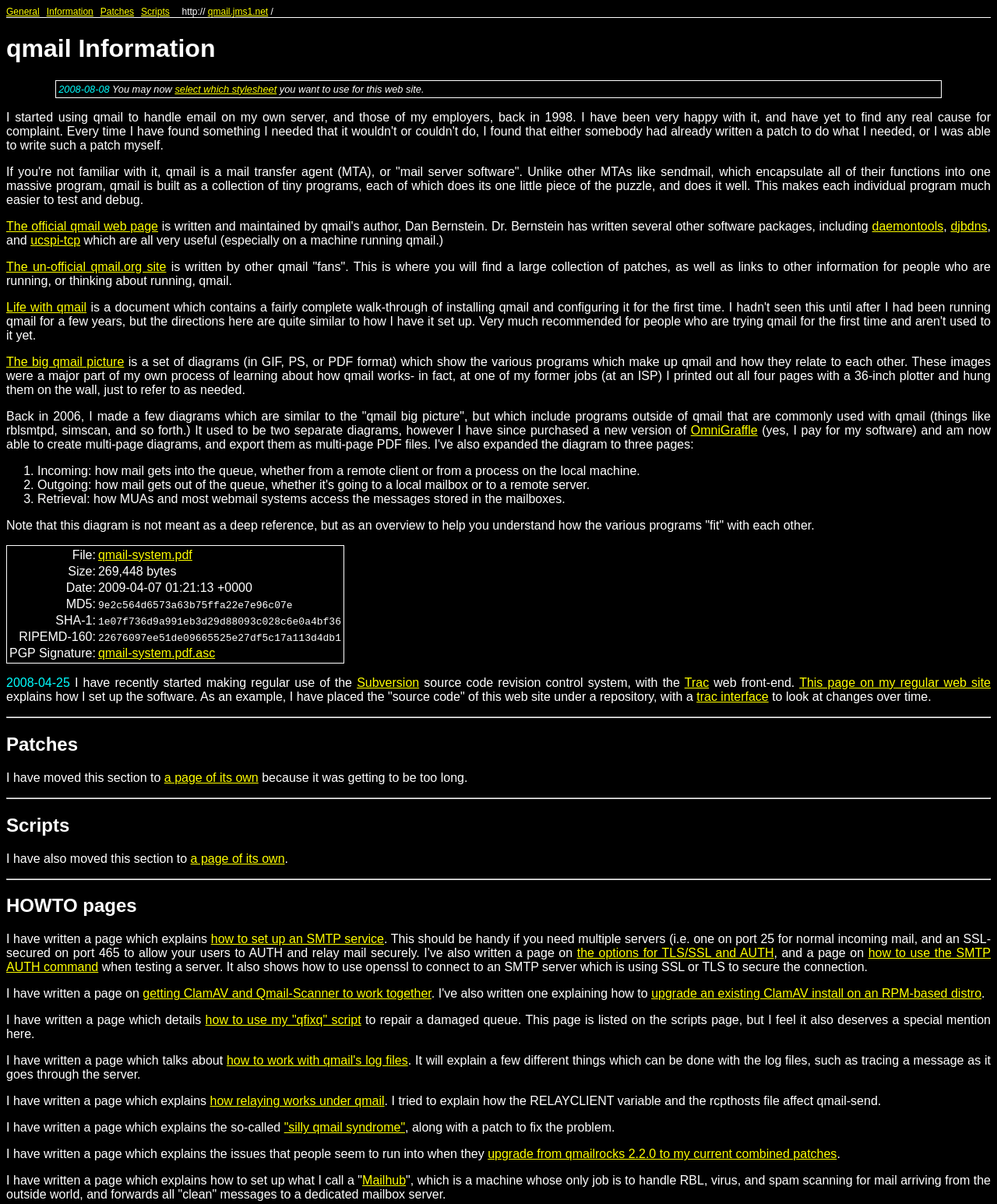Specify the bounding box coordinates of the element's region that should be clicked to achieve the following instruction: "select which stylesheet you want to use for this web site". The bounding box coordinates consist of four float numbers between 0 and 1, in the format [left, top, right, bottom].

[0.175, 0.069, 0.278, 0.079]